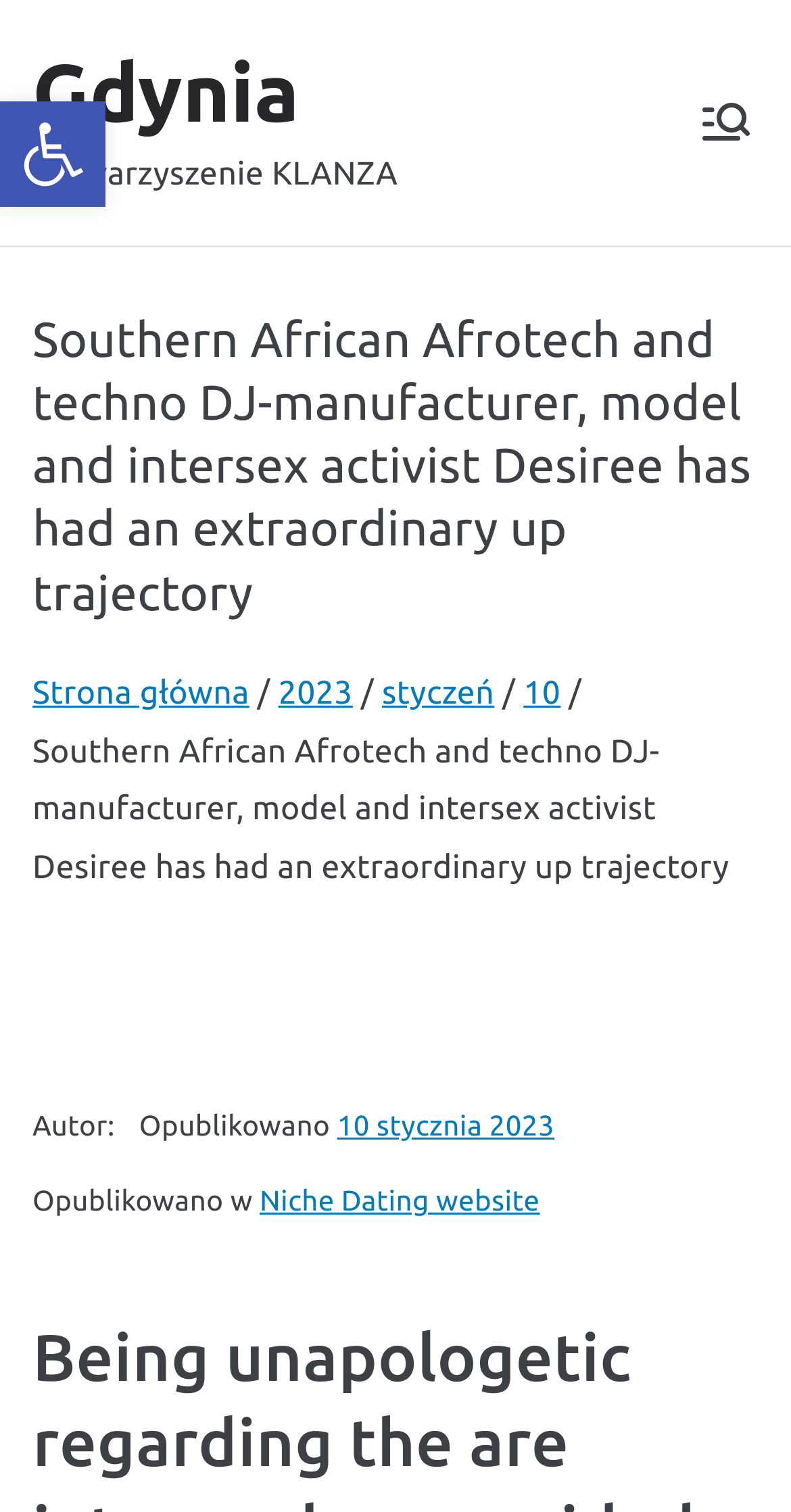What is the category of the article?
Please look at the screenshot and answer in one word or a short phrase.

Niche Dating website